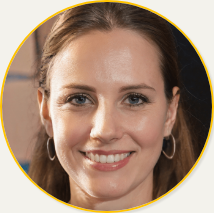Give a thorough explanation of the elements present in the image.

This image features a warm and engaging portrait of a woman, showcasing her bright smile and friendly demeanor. She has long, flowing hair and is wearing hoop earrings, lending a casual yet stylish touch to her appearance. The background appears softly blurred, drawing attention to her expressive eyes and genuine personality. This image is associated with a section titled "Hi, Amy Markite here," indicating that she is likely a content creator or influencer, particularly focused on DIY projects and home improvement. Her approachable expression suggests she is passionate about connecting with her audience and sharing her experiences in creative endeavors.